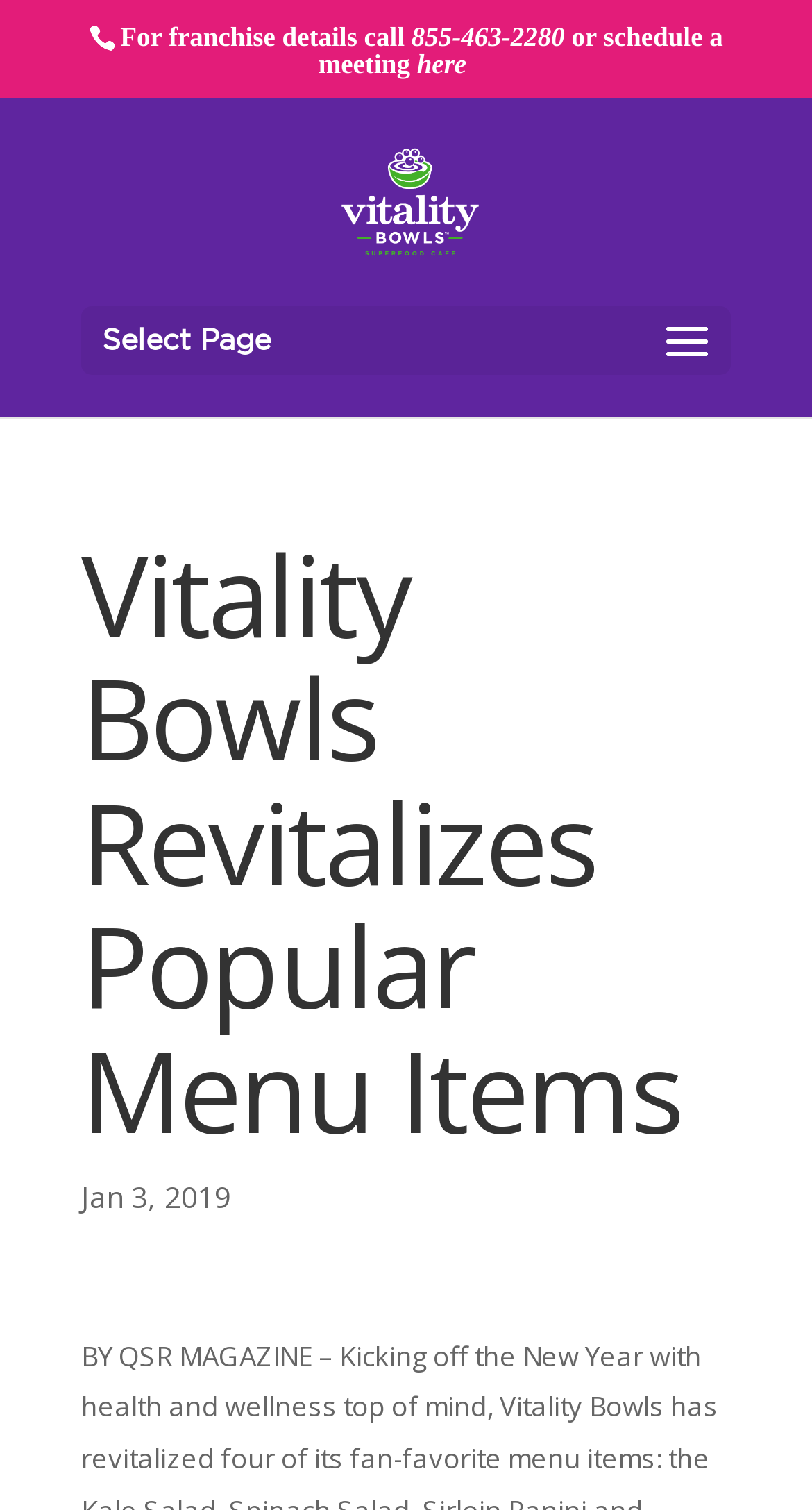Create an elaborate caption for the webpage.

The webpage appears to be an article or news page from Vitality Bowls, a food franchise. At the top, there is a header section with the title "Vitality Bowls Revitalizes Popular Menu Items" in a prominent font. Below the title, there is a date "Jan 3, 2019" indicating when the article was published.

On the top-right corner, there is a section with franchise details, including a phone number "855-463-2280" and a link to "schedule a meeting" with a call-to-action "here". This section is accompanied by a short text "For franchise details call".

The Vitality Bowls logo is displayed on the top-left corner, which is also a clickable link to the Vitality Bowls website. 

A navigation menu or dropdown list is located on the top-left side, with the label "Select Page". 

The rest of the page is likely to contain the article content, but the details are not provided in the accessibility tree.